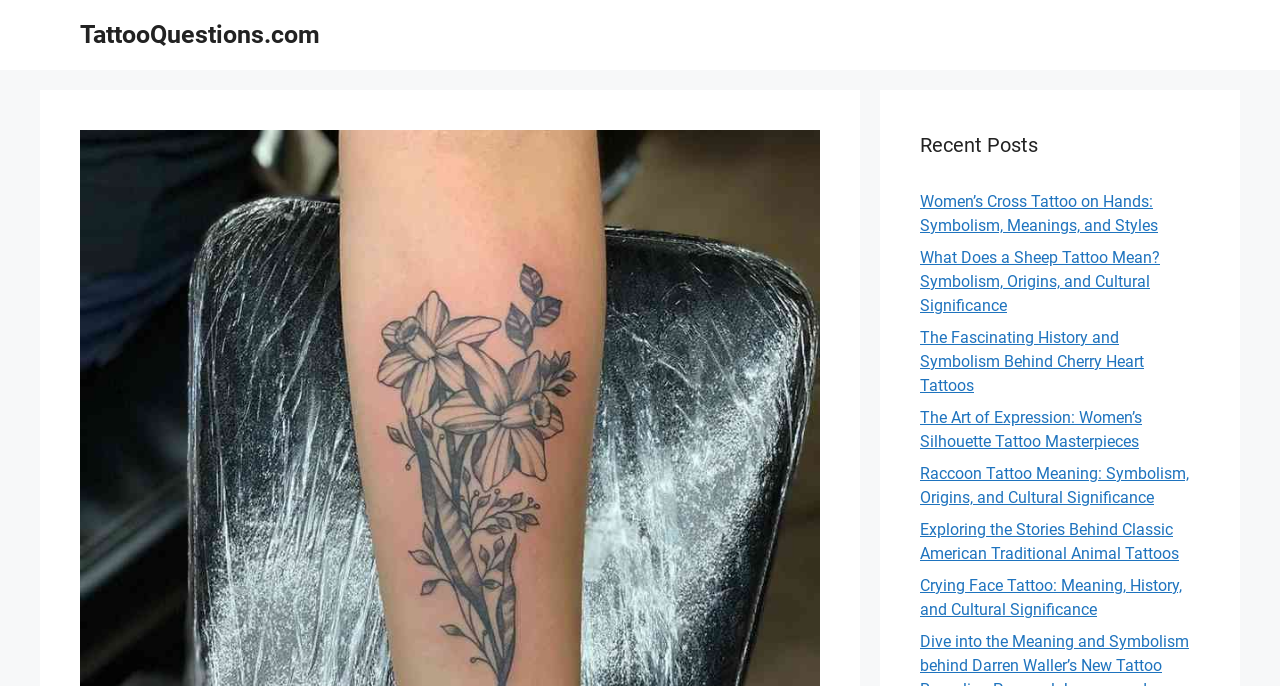How many sections are there in the banner?
Please answer using one word or phrase, based on the screenshot.

1